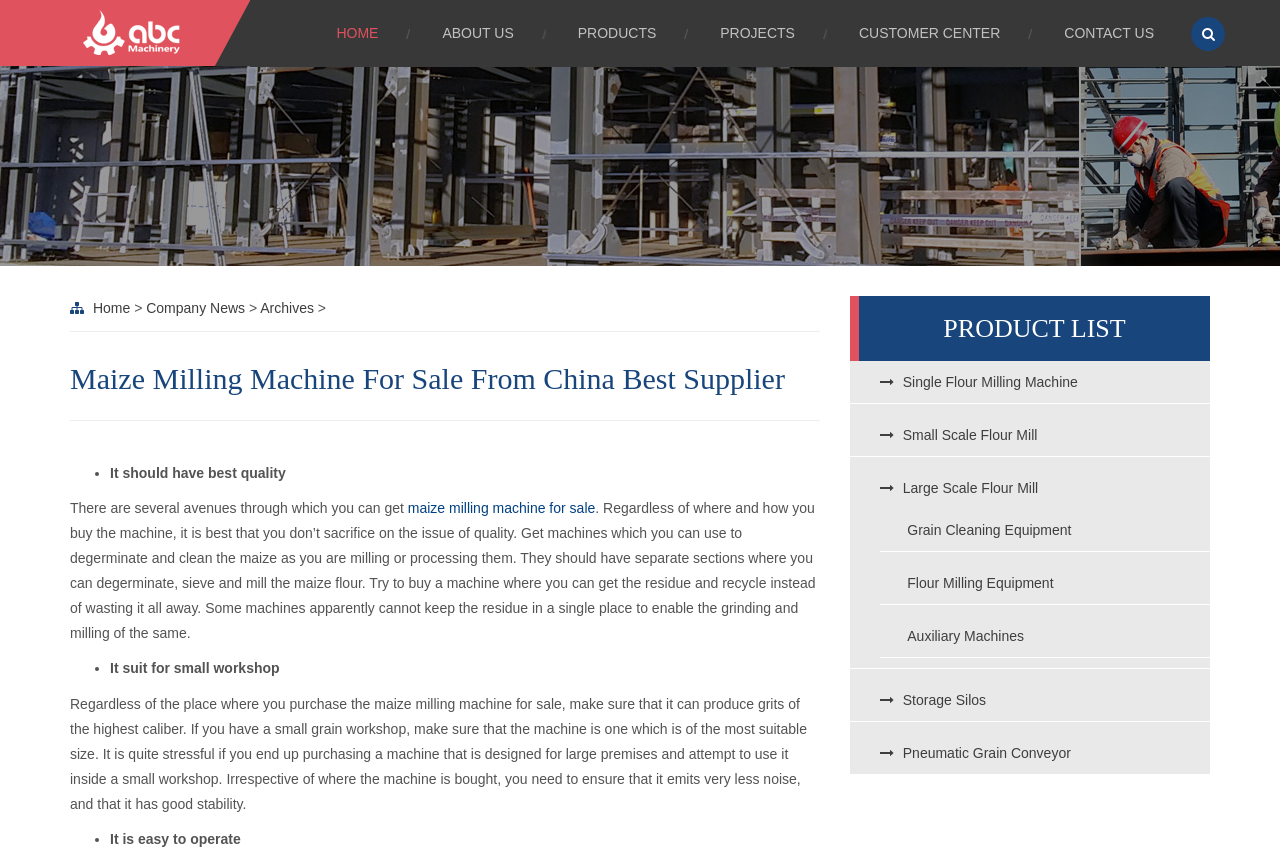Predict the bounding box coordinates for the UI element described as: "alt="Thumbnail: Blue Sapphire Eternity Ring"". The coordinates should be four float numbers between 0 and 1, presented as [left, top, right, bottom].

None